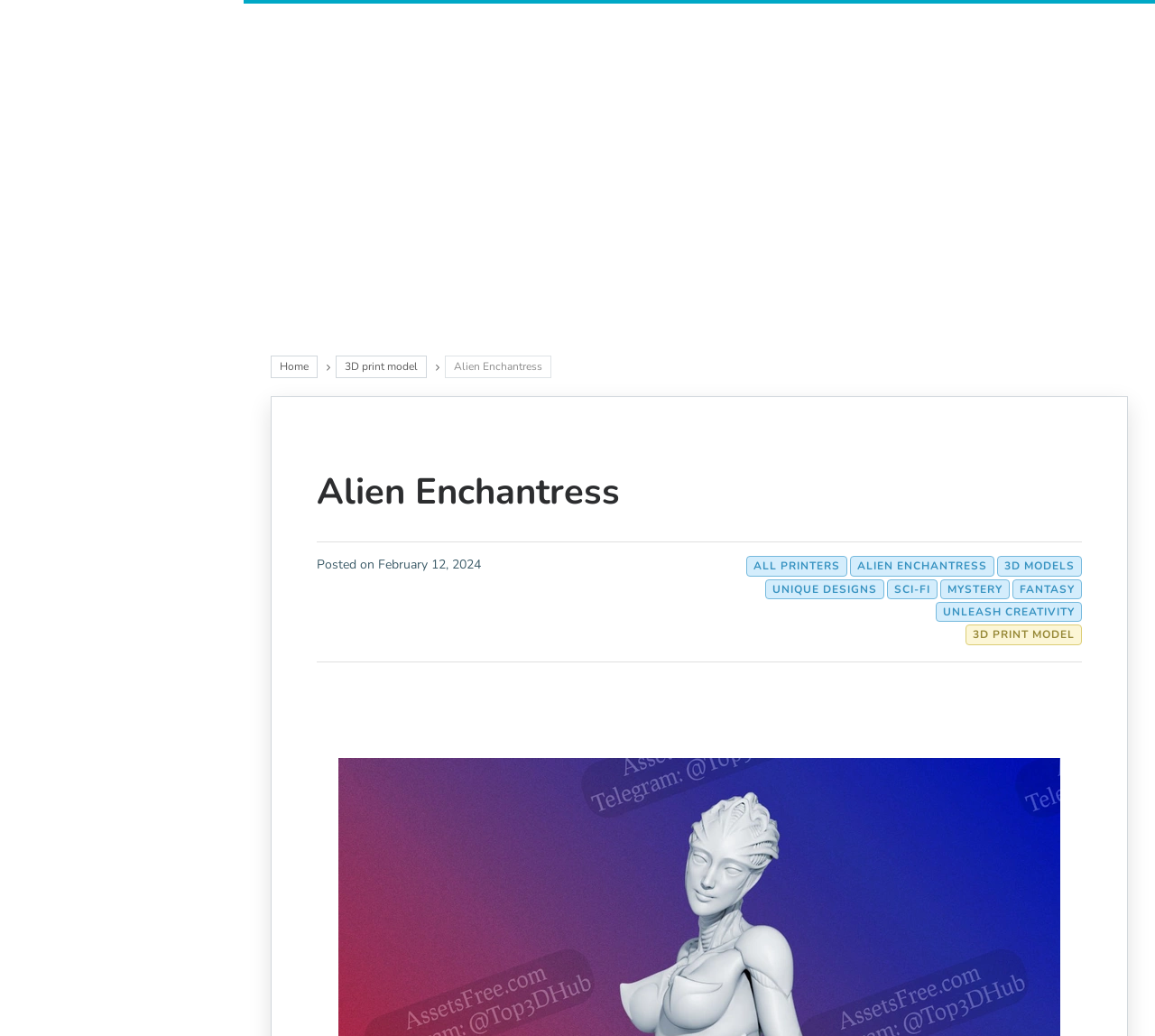Identify the bounding box coordinates of the area you need to click to perform the following instruction: "View Alien Enchantress details".

[0.274, 0.451, 0.537, 0.498]